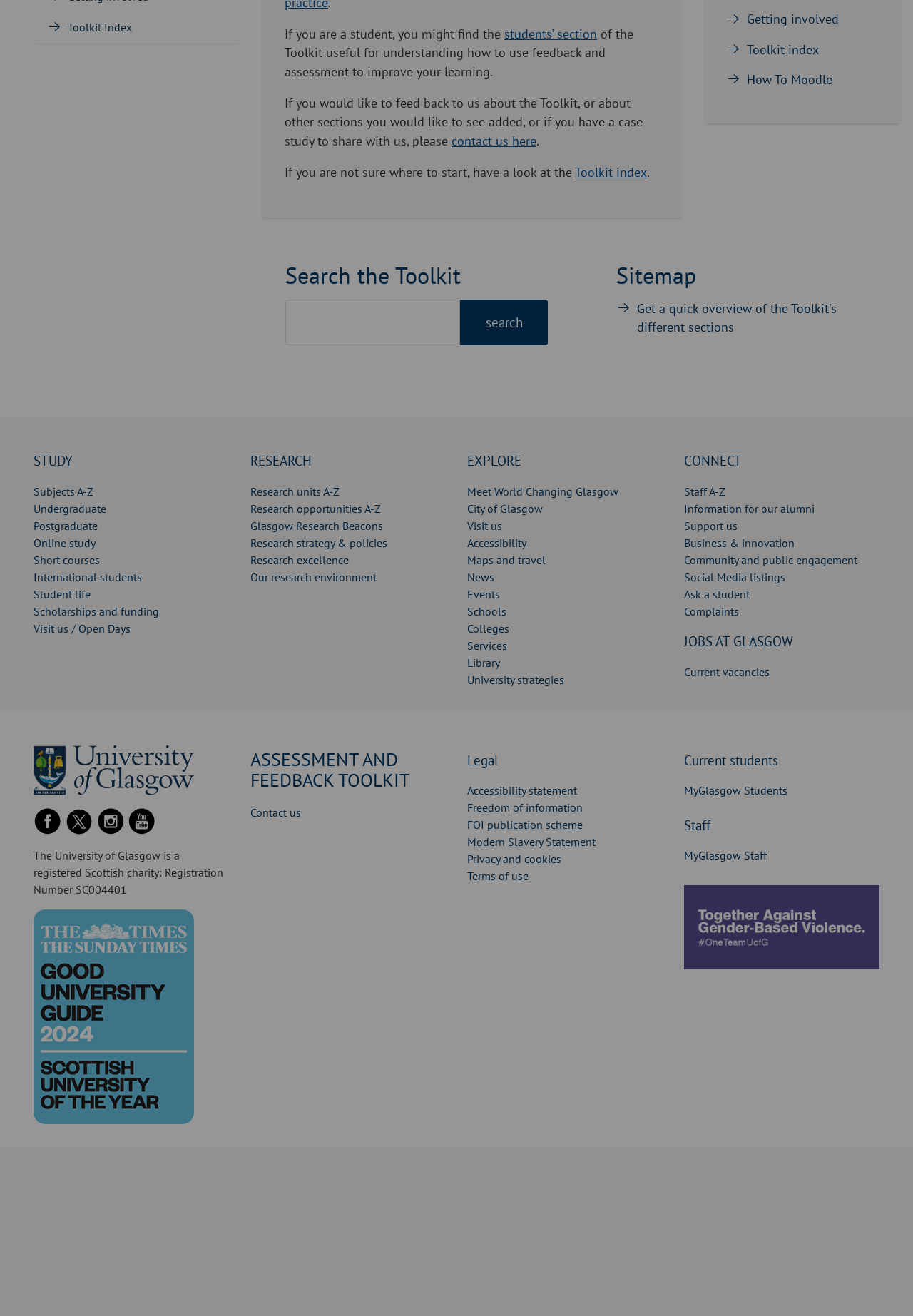Can you find the bounding box coordinates for the UI element given this description: "Maps and travel"? Provide the coordinates as four float numbers between 0 and 1: [left, top, right, bottom].

[0.512, 0.42, 0.598, 0.431]